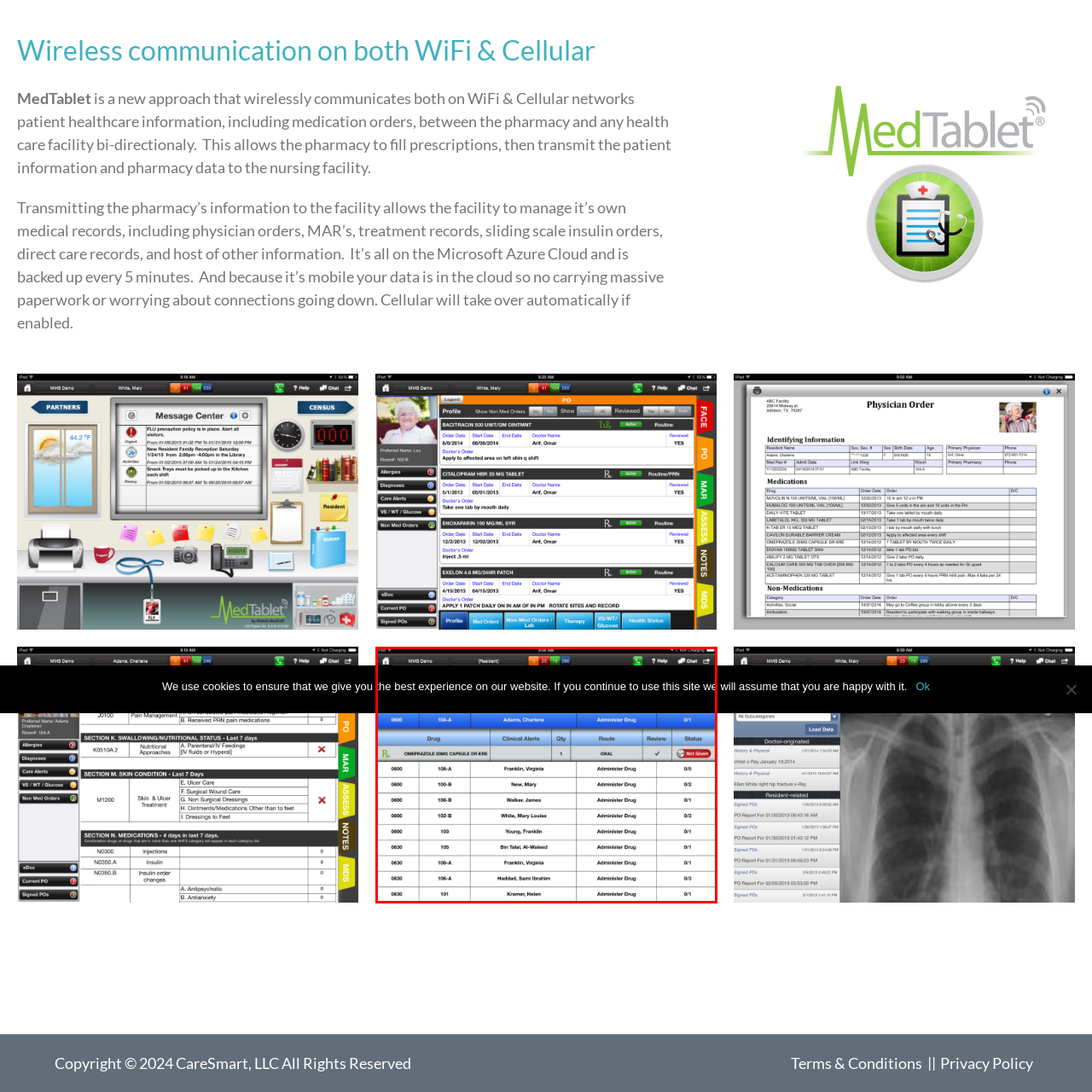Refer to the image within the red outline and provide a one-word or phrase answer to the question:
What is the current status of the highlighted drug?

Not Given